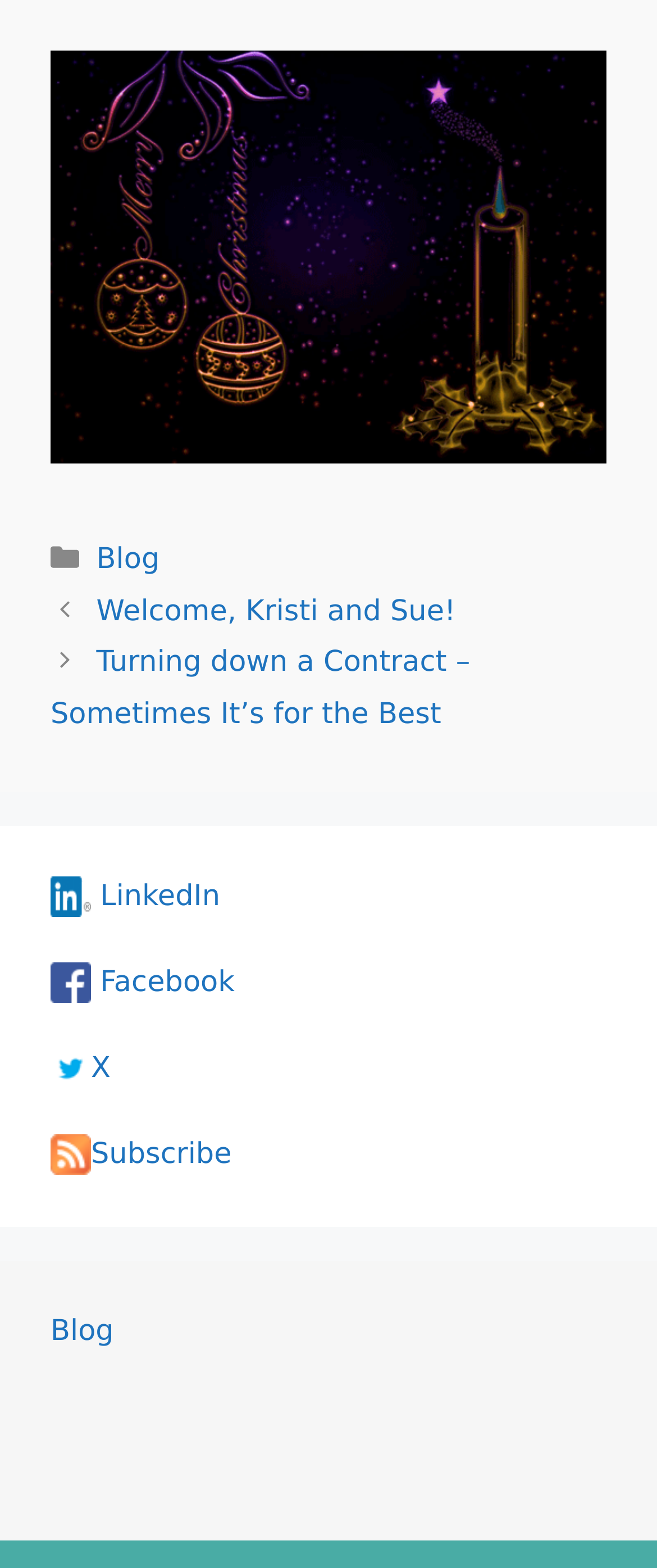Give a short answer to this question using one word or a phrase:
What is the text above the navigation section?

Categories